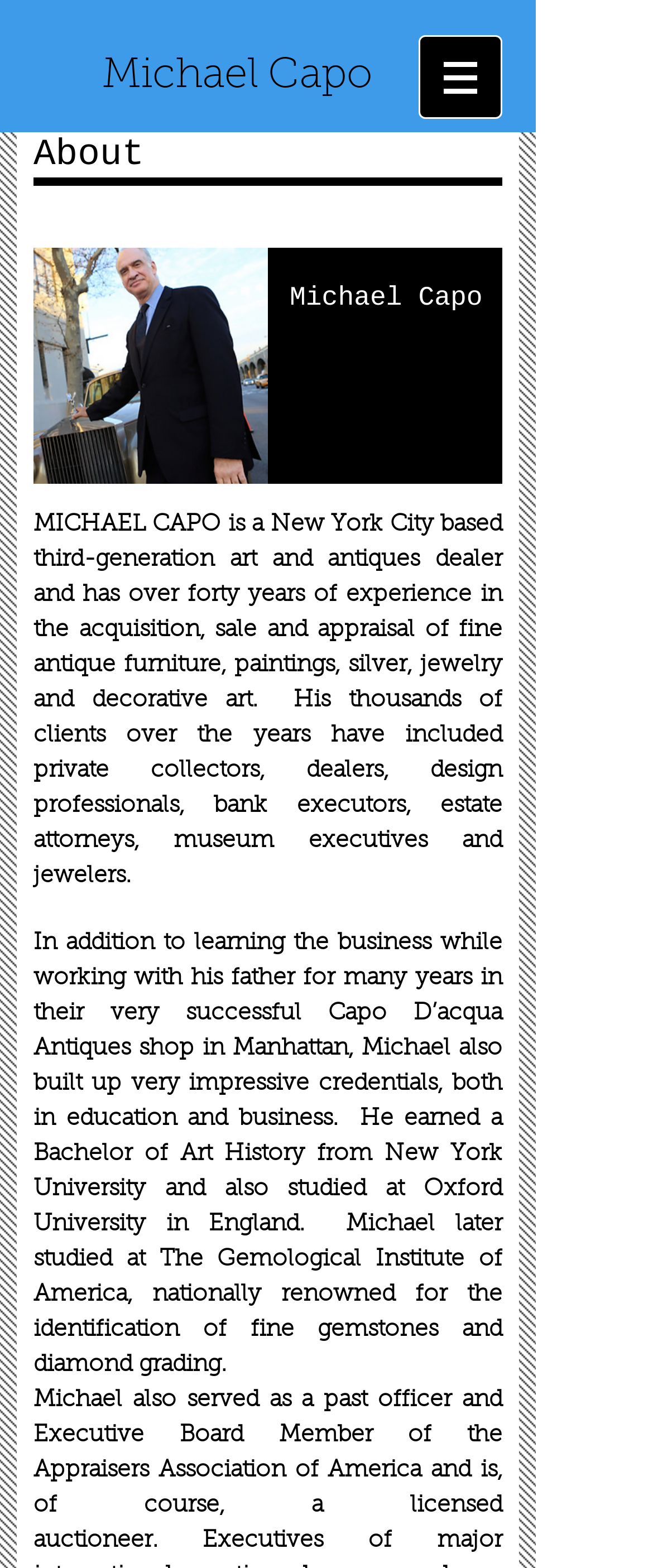Using the elements shown in the image, answer the question comprehensively: What is Michael Capo's profession?

Based on the webpage, Michael Capo is a New York City based third-generation art and antiques dealer, which is mentioned in the StaticText element with ID 130.